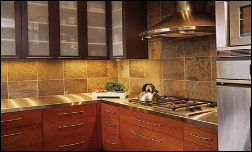What is the material of the backsplash?
Make sure to answer the question with a detailed and comprehensive explanation.

The caption describes the backsplash as consisting of 'textured slate tiles', which provides both visual interest and durability to the kitchen.